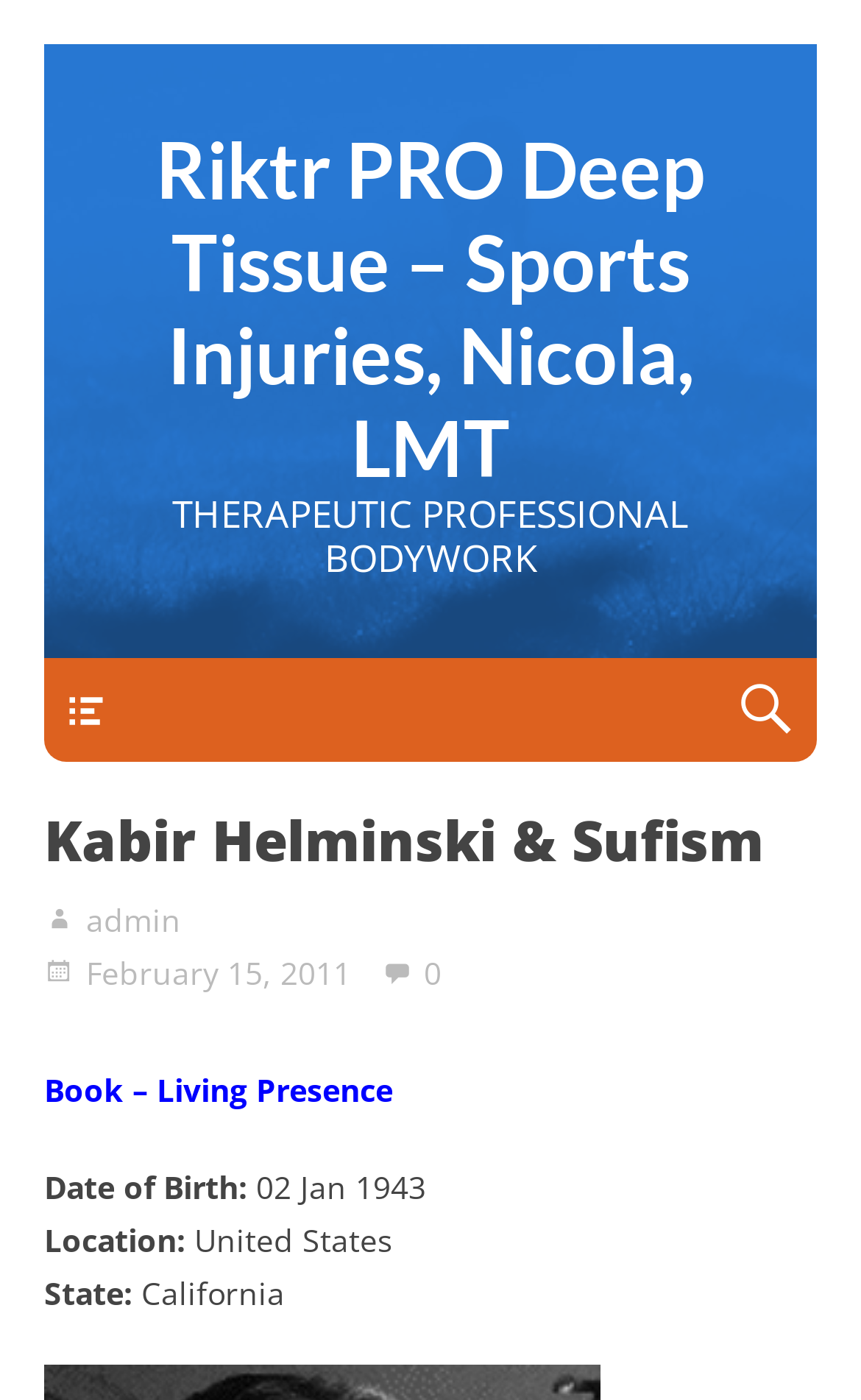Illustrate the webpage thoroughly, mentioning all important details.

The webpage is about Kabir Helminski and Sufism. At the top, there is a link to "Riktr PRO Deep Tissue – Sports Injuries, Nicola, LMT" and a static text "THERAPEUTIC PROFESSIONAL BODYWORK" positioned next to it. Below these elements, there is a main navigation menu link and a search bar. 

The main content of the webpage is divided into sections. The first section has a heading "Kabir Helminski & Sufism" and an "admin" link positioned below it. Next to the heading, there is a time element showing the date "February 15, 2011". 

Below the heading, there is a section with a description list. The list has a term "Book – Living Presence" and other details about Kabir Helminski, including his date of birth, location, and state. The date of birth is "02 Jan 1943", the location is "United States", and the state is "California".